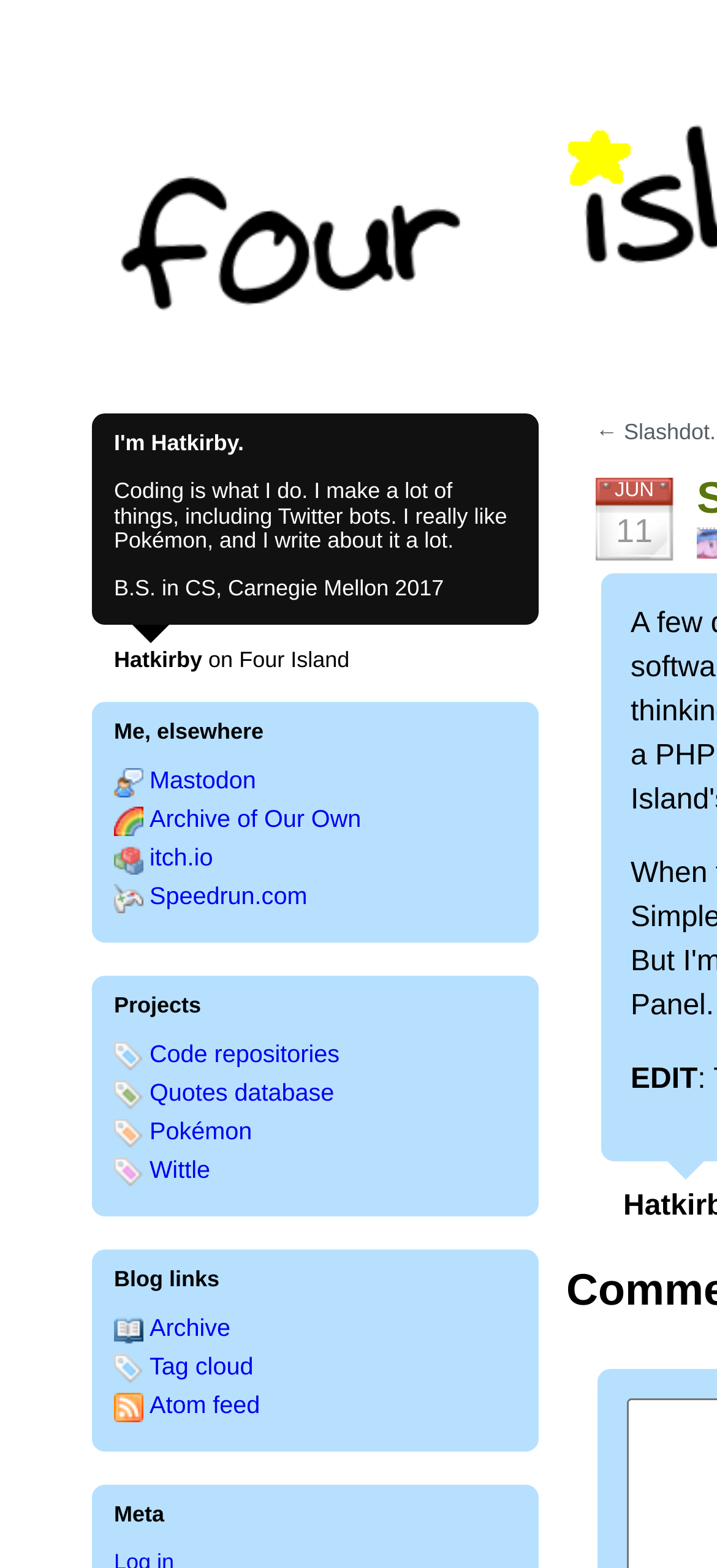Identify the bounding box coordinates for the region of the element that should be clicked to carry out the instruction: "View Case Studies". The bounding box coordinates should be four float numbers between 0 and 1, i.e., [left, top, right, bottom].

None